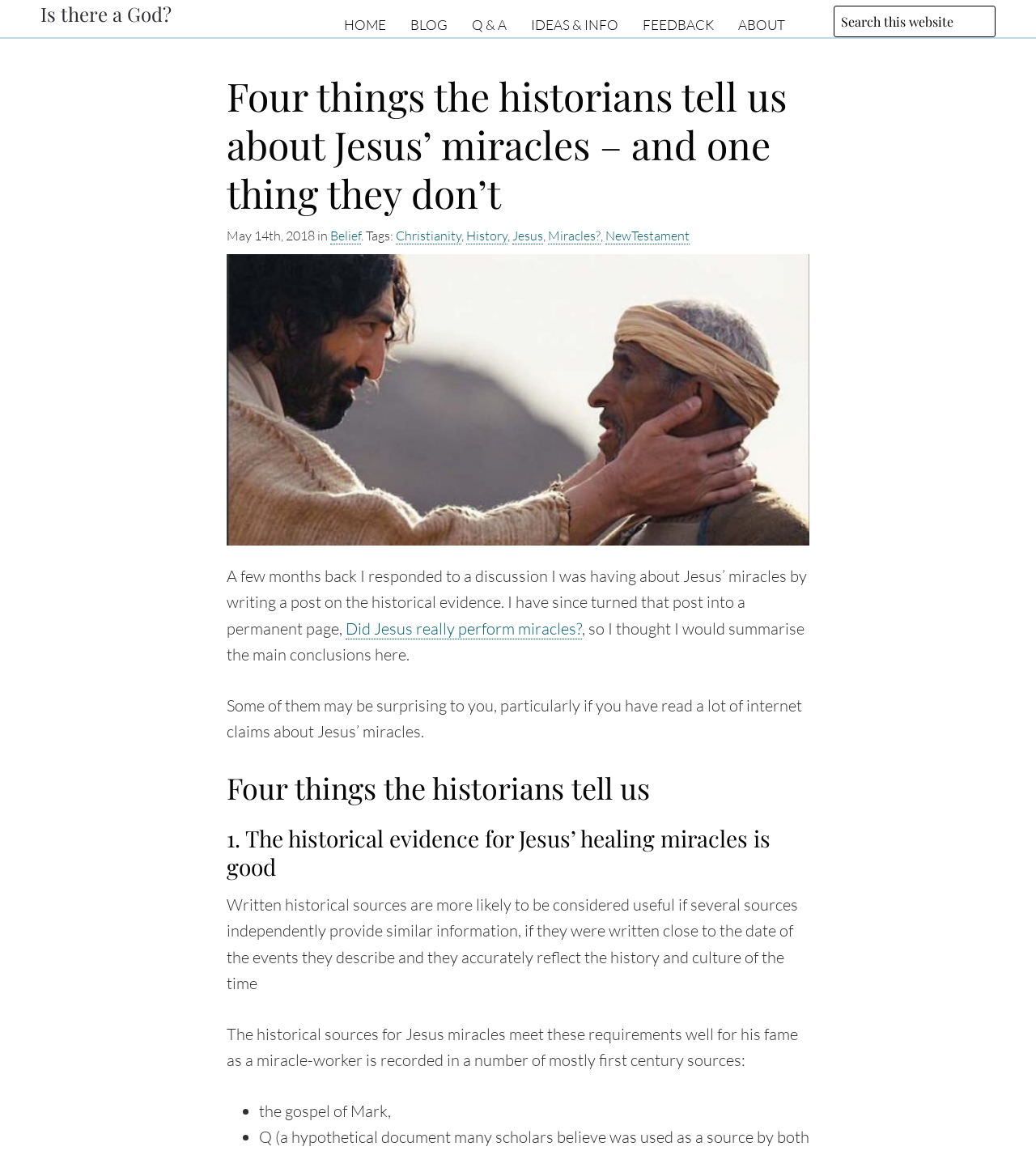Indicate the bounding box coordinates of the element that must be clicked to execute the instruction: "Read about Jesus' miracles". The coordinates should be given as four float numbers between 0 and 1, i.e., [left, top, right, bottom].

[0.219, 0.062, 0.781, 0.188]